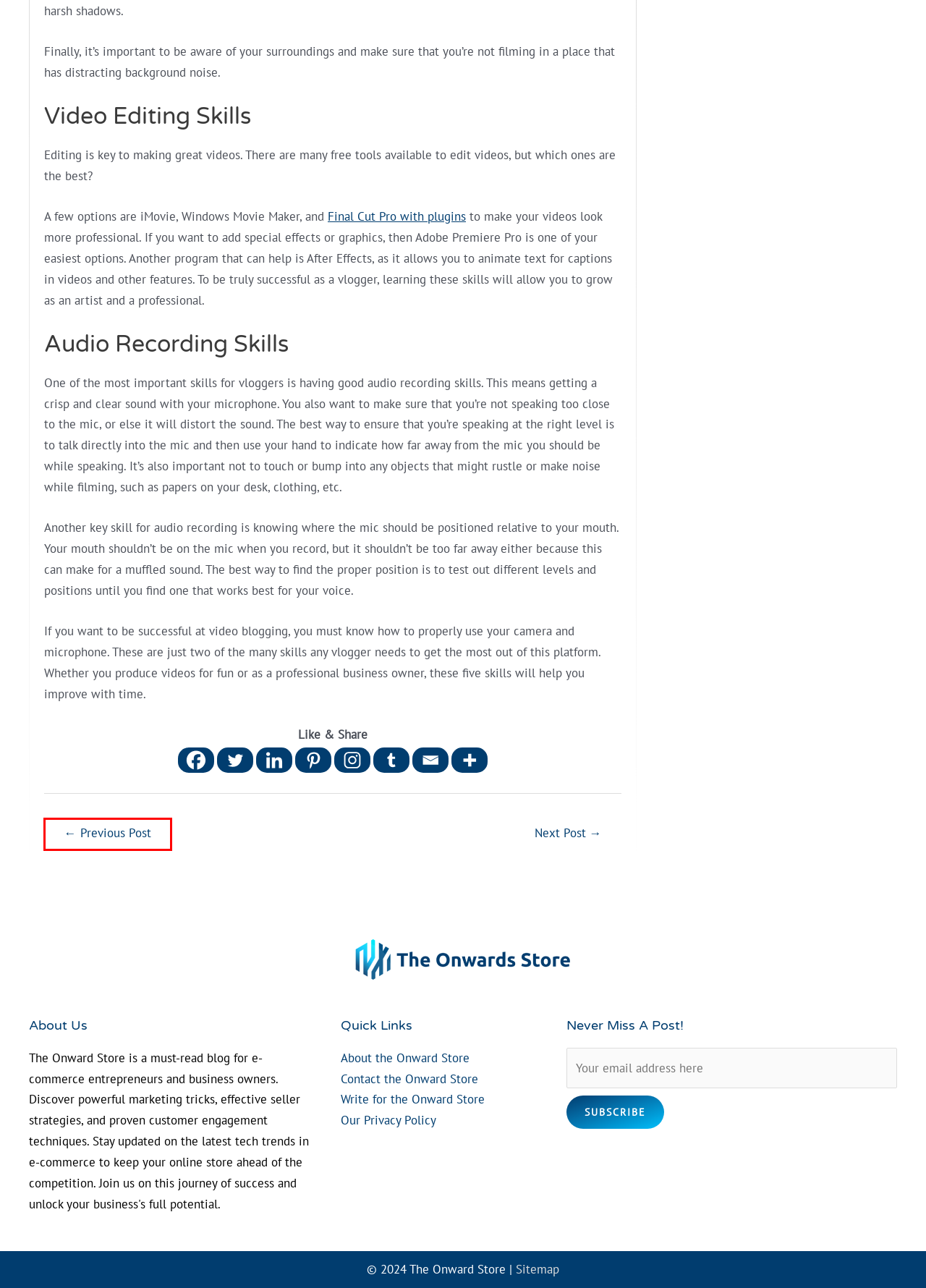You are given a screenshot of a webpage with a red rectangle bounding box around an element. Choose the best webpage description that matches the page after clicking the element in the bounding box. Here are the candidates:
A. Holiday Cybercriminals: How to Protect Your Business Against Them - The Onward Store
B. How Investing In Your Property Draws In Customers - The Onward Store
C. Sales Strategy - The Onward Store
D. Why Digital Marketing Success Depends On Web Analytics - The Onward Store
E. Starting Off Your Companys Rebranding Rollout Plan on the Right Foot
F. Uncategorized Archives - The Onward Store
G. Effects, Animations & Transitions For Final Cut Pro | Cineflare
H. Commercial Entry Gate Repair Tips - The Onward Store

A